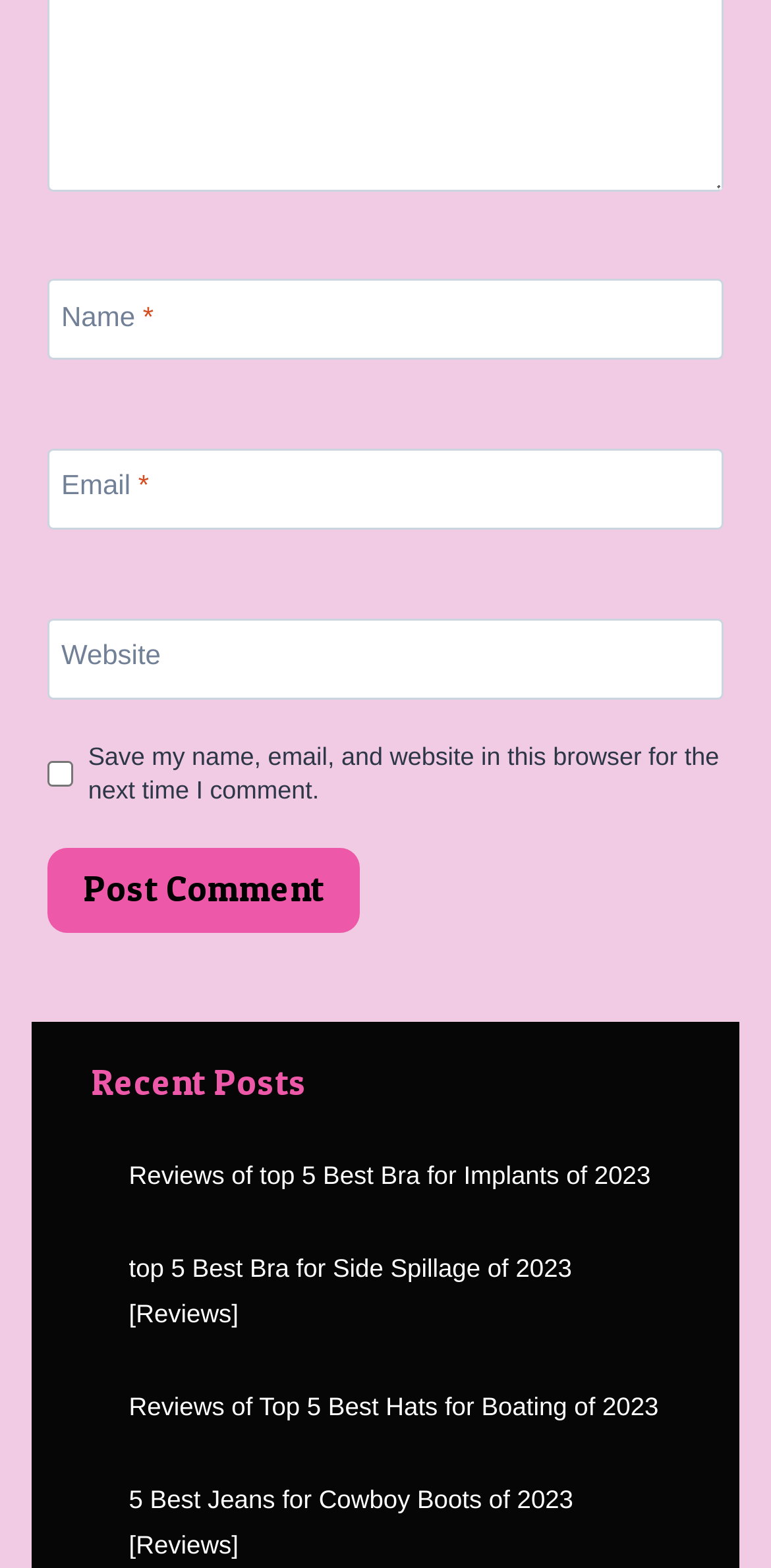Determine the bounding box coordinates of the region that needs to be clicked to achieve the task: "Enter your name".

[0.062, 0.178, 0.938, 0.23]